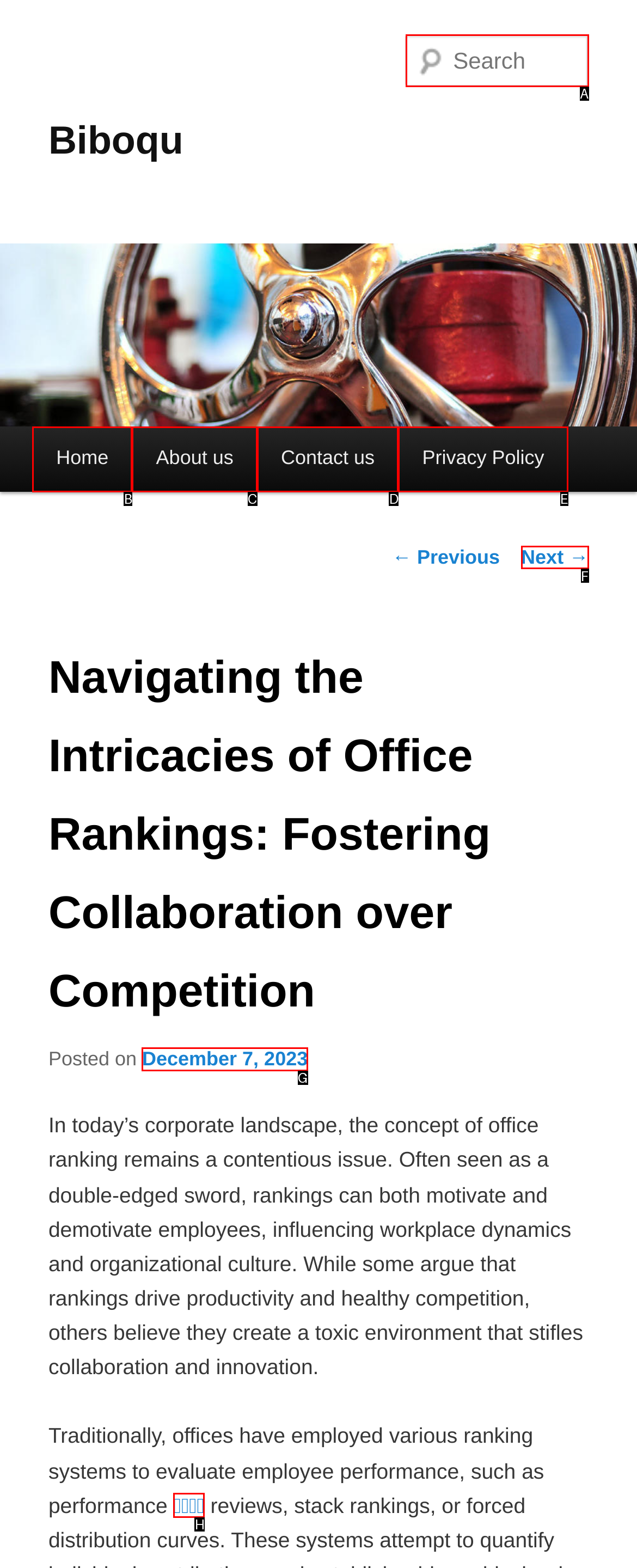Determine the HTML element to be clicked to complete the task: Check the post date. Answer by giving the letter of the selected option.

G